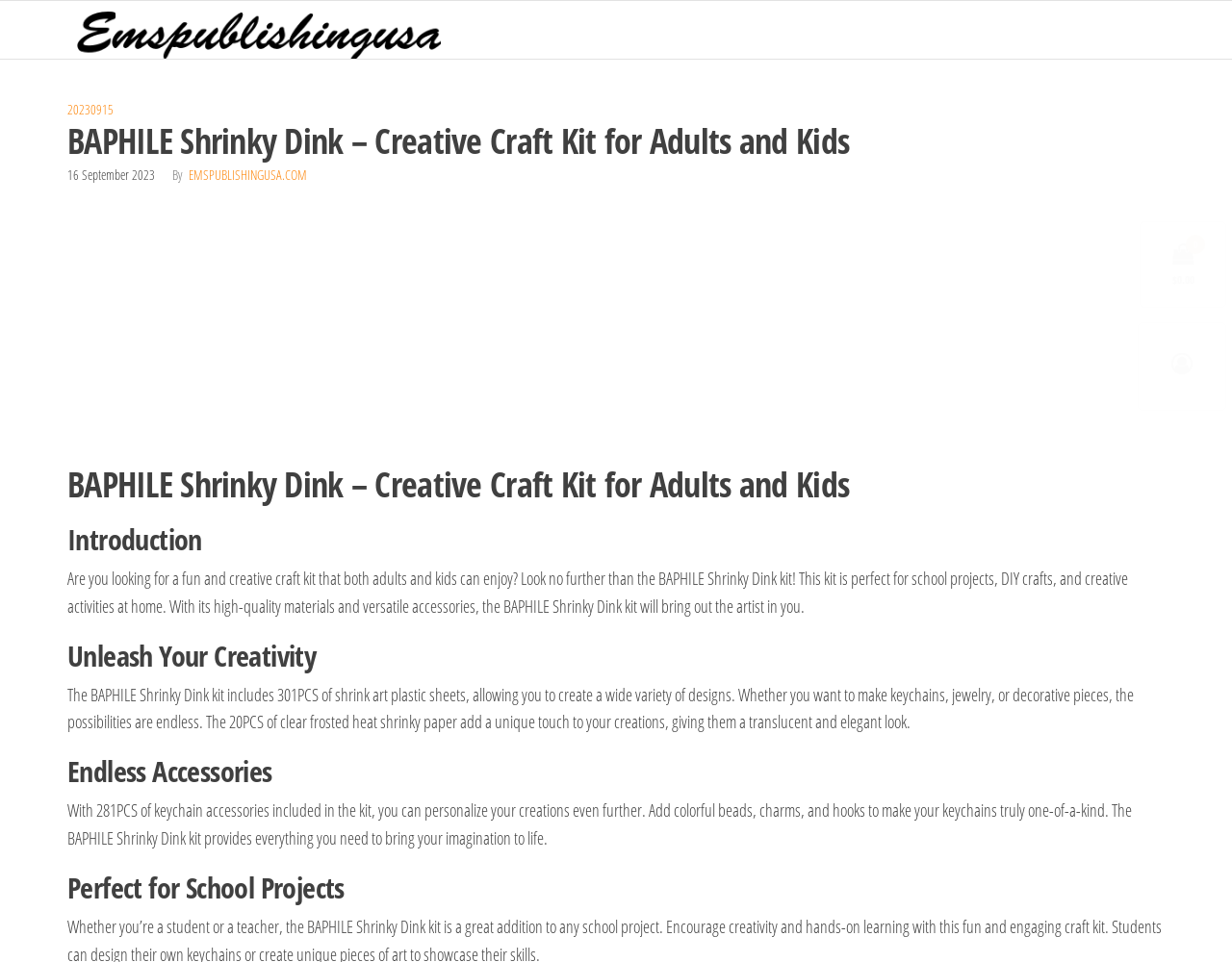What is the unique feature of the clear frosted heat shrinky paper?
Please analyze the image and answer the question with as much detail as possible.

The webpage explains that the 20PCS of clear frosted heat shrinky paper add a unique touch to creations, giving them a translucent and elegant look.